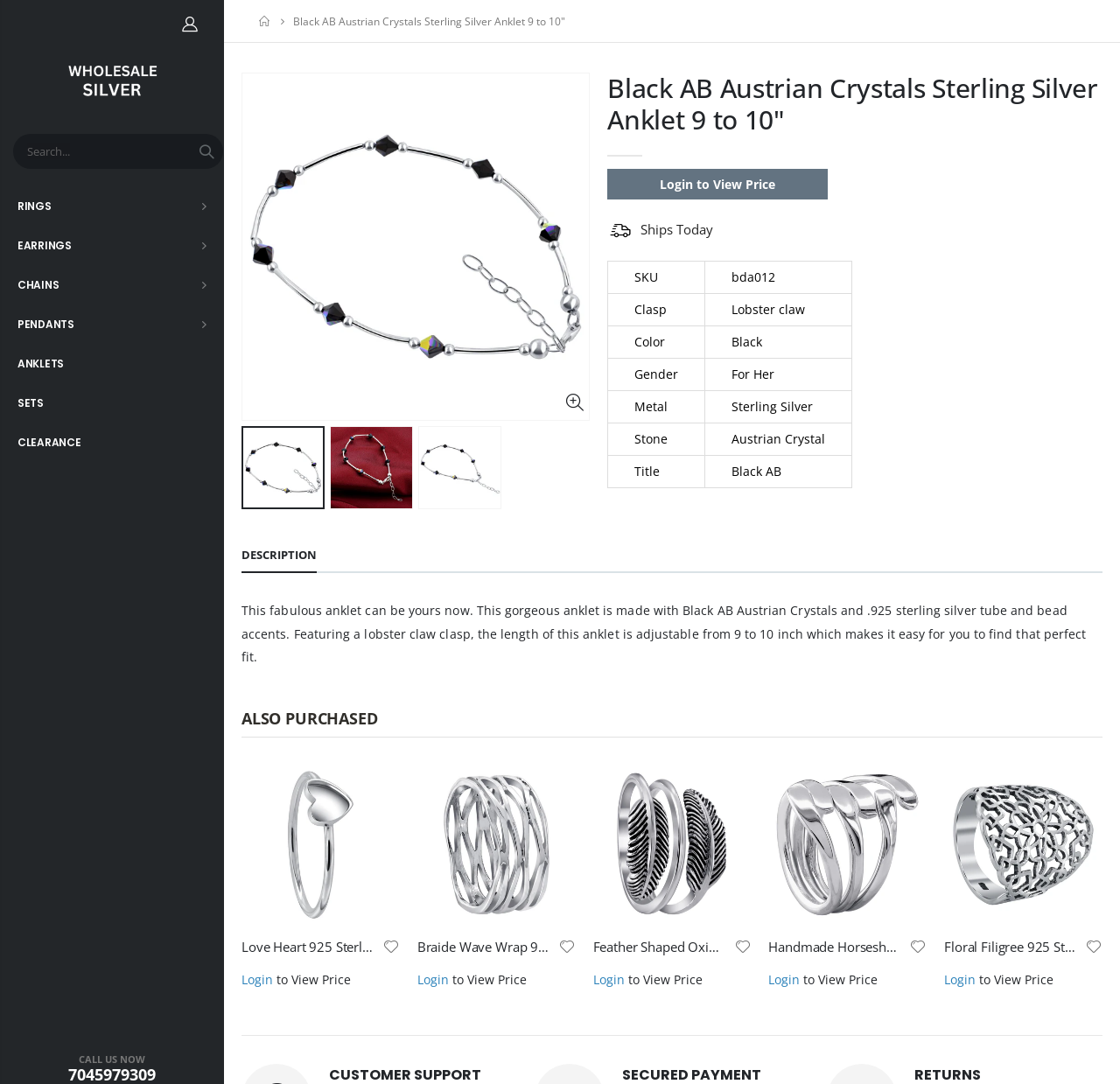Explain the webpage's design and content in an elaborate manner.

This webpage is about a specific product, a Black AB Austrian Crystals 925 Sterling Silver Anklet. At the top, there is a navigation bar with links to different categories, such as "RINGS", "EARRINGS", "CHAINS", and "ANKLETS". Below the navigation bar, there is a search bar with a textbox and a search button.

On the left side of the page, there is a column with links to various products, including the current anklet, as well as other jewelry items like rings and necklaces. Each product link has an accompanying image.

In the main content area, there is a large image of the anklet, followed by a heading with the product name and a link to view more details. Below the heading, there is a table with product specifications, including the SKU, clasp, color, gender, metal, and stone.

Further down, there is a description of the anklet, stating that it can be adjusted from 9 to 10 inches in length and features a lobster claw clasp. Below the description, there is a section titled "ALSO PURCHASED" with links to other related products, each with an image and an "ADD TO CART" button.

At the bottom of the page, there are more links to other products, as well as a "CALL US NOW" button and a login link to view prices.